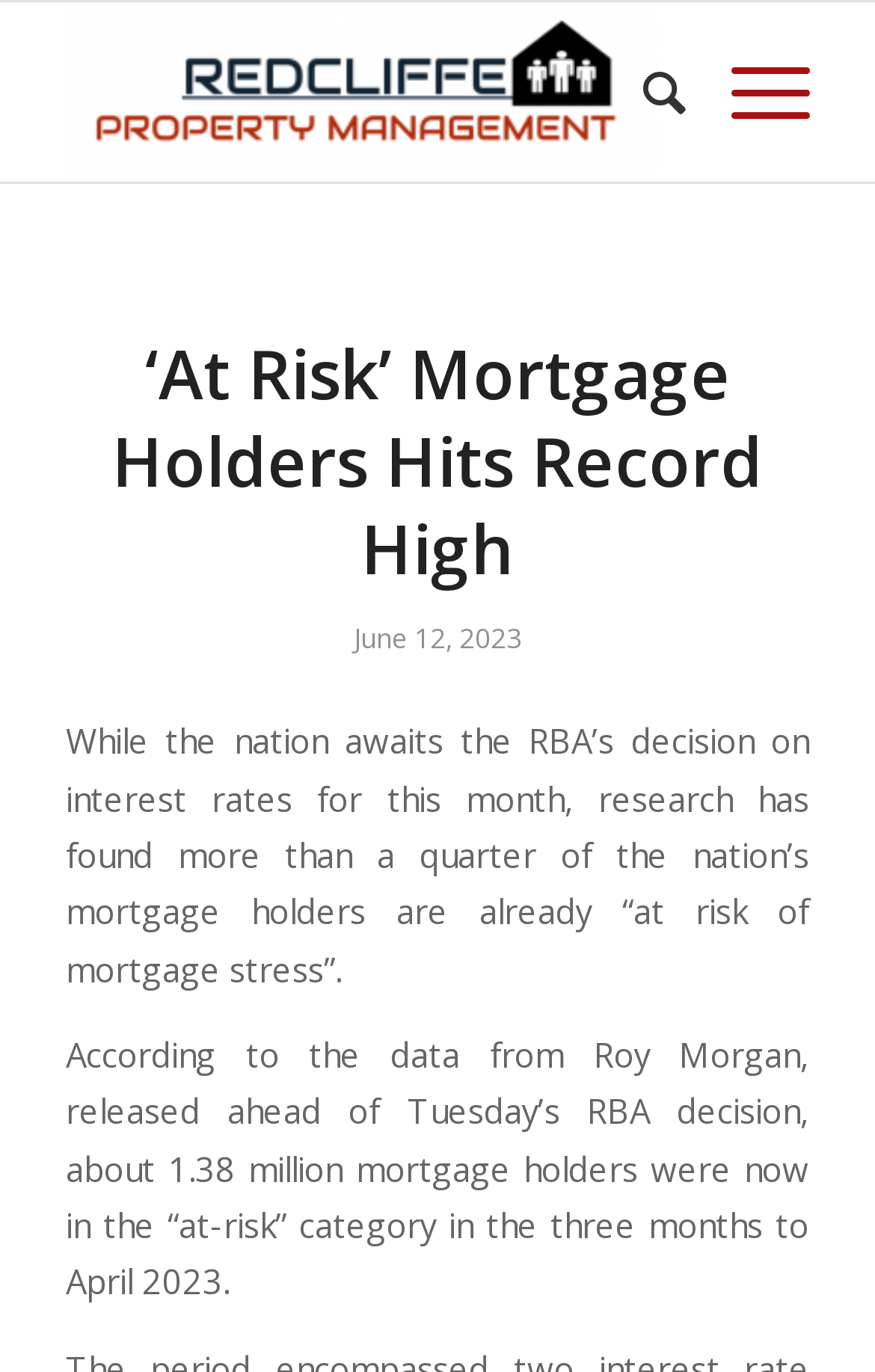What is the company name in the logo?
Look at the image and answer the question using a single word or phrase.

Redcliffe Property Management